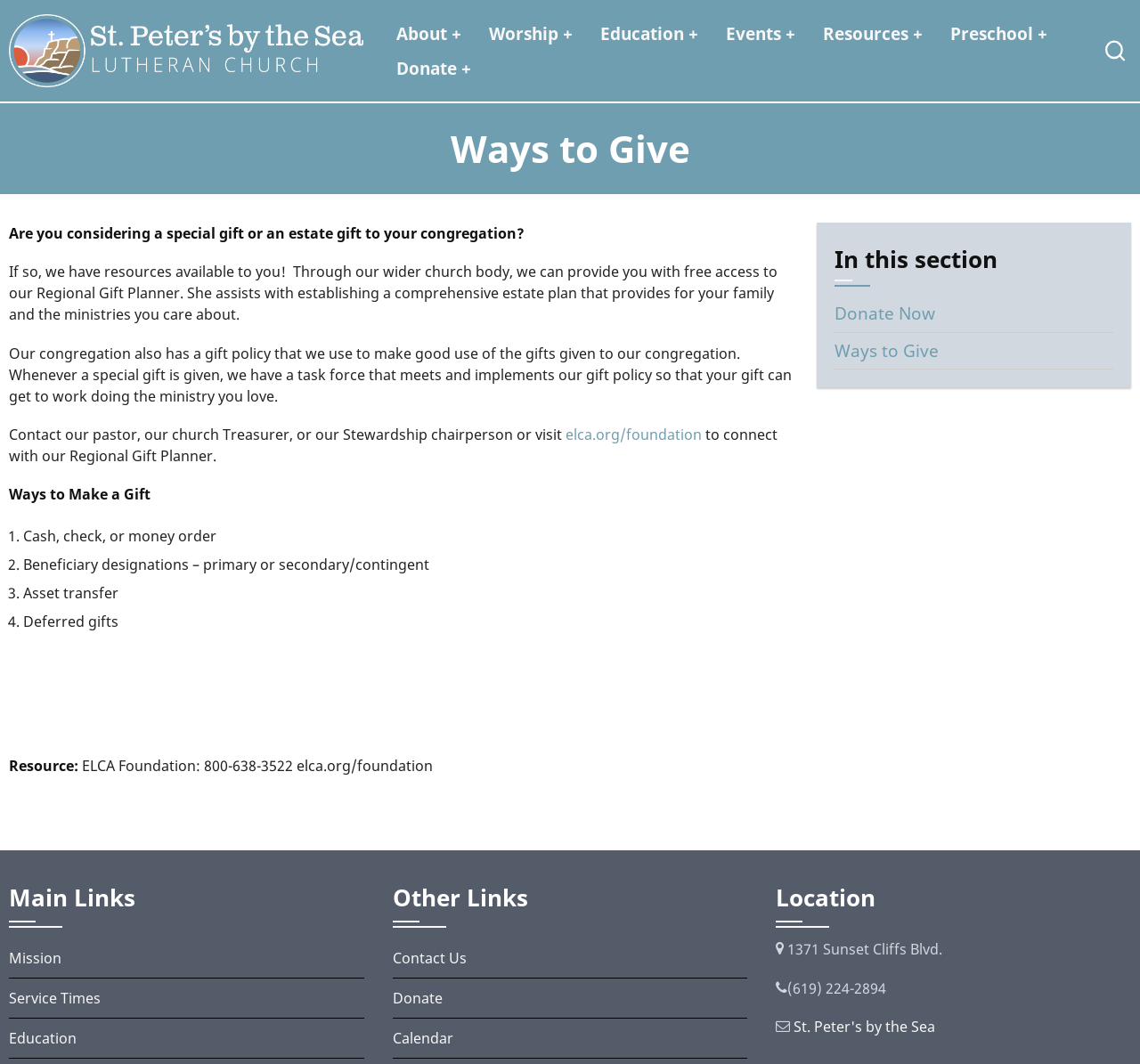How can one contact the Regional Gift Planner?
Based on the image, please offer an in-depth response to the question.

The webpage provides a link to elca.org/foundation, which is the way to connect with the Regional Gift Planner, as mentioned in the text.